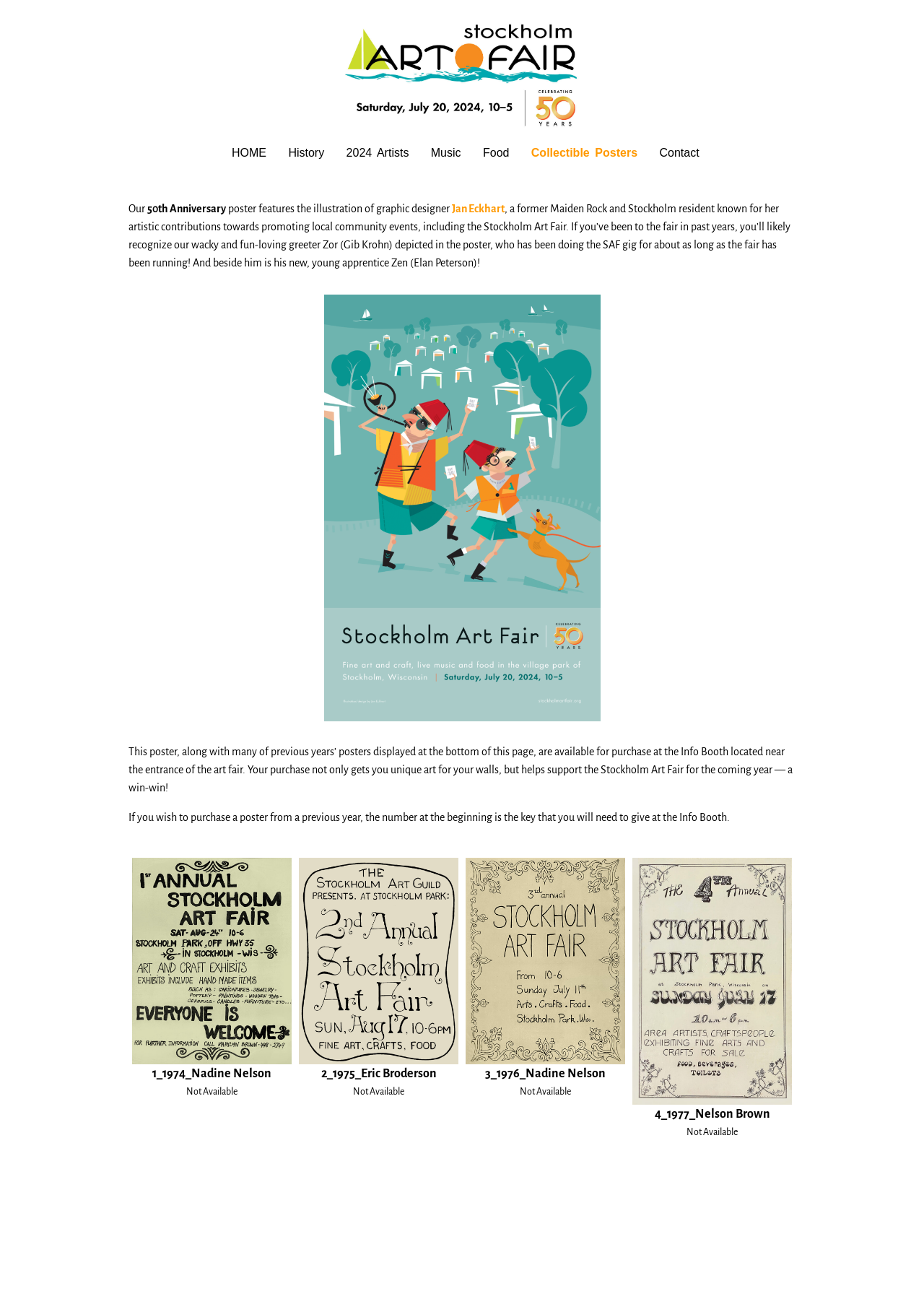How many years has the Stockholm Art Fair been running?
Based on the image, give a concise answer in the form of a single word or short phrase.

Over 45 years